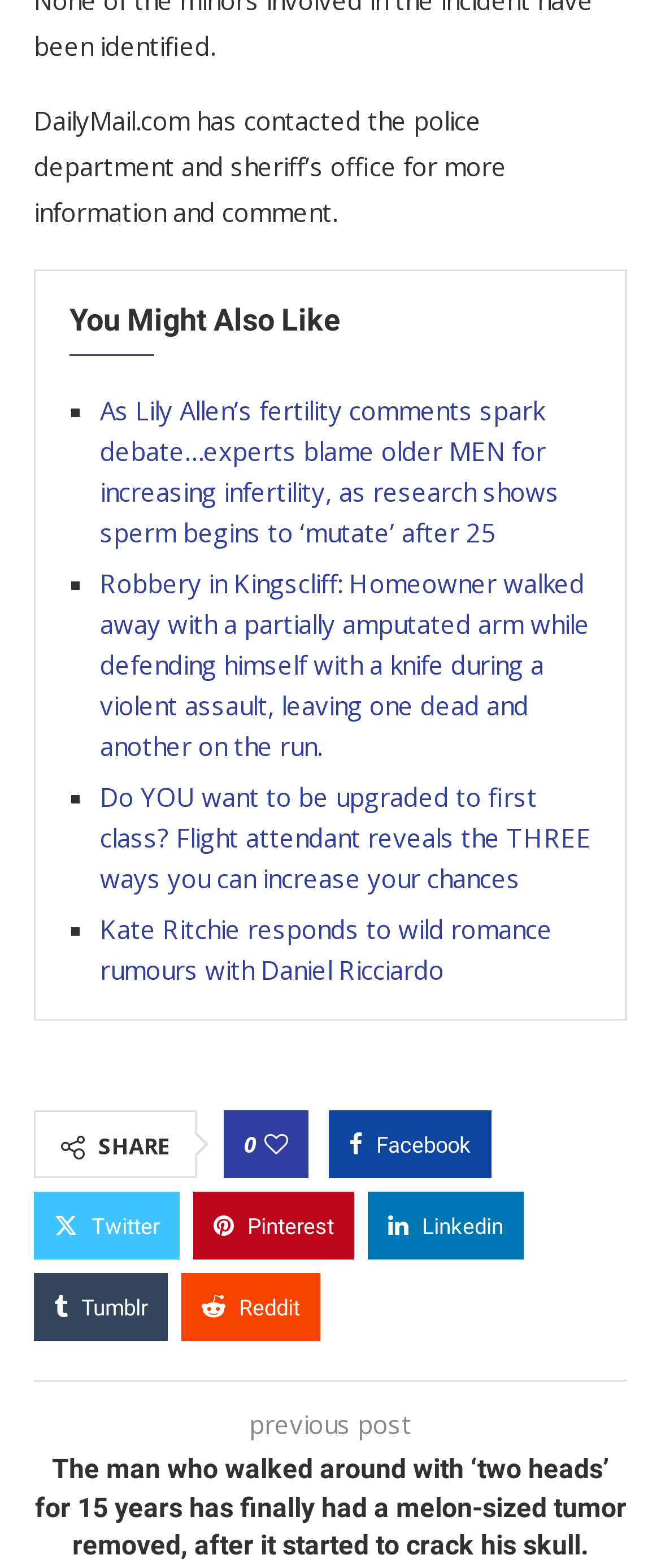Please find the bounding box coordinates for the clickable element needed to perform this instruction: "Share on Twitter".

[0.051, 0.773, 0.272, 0.816]